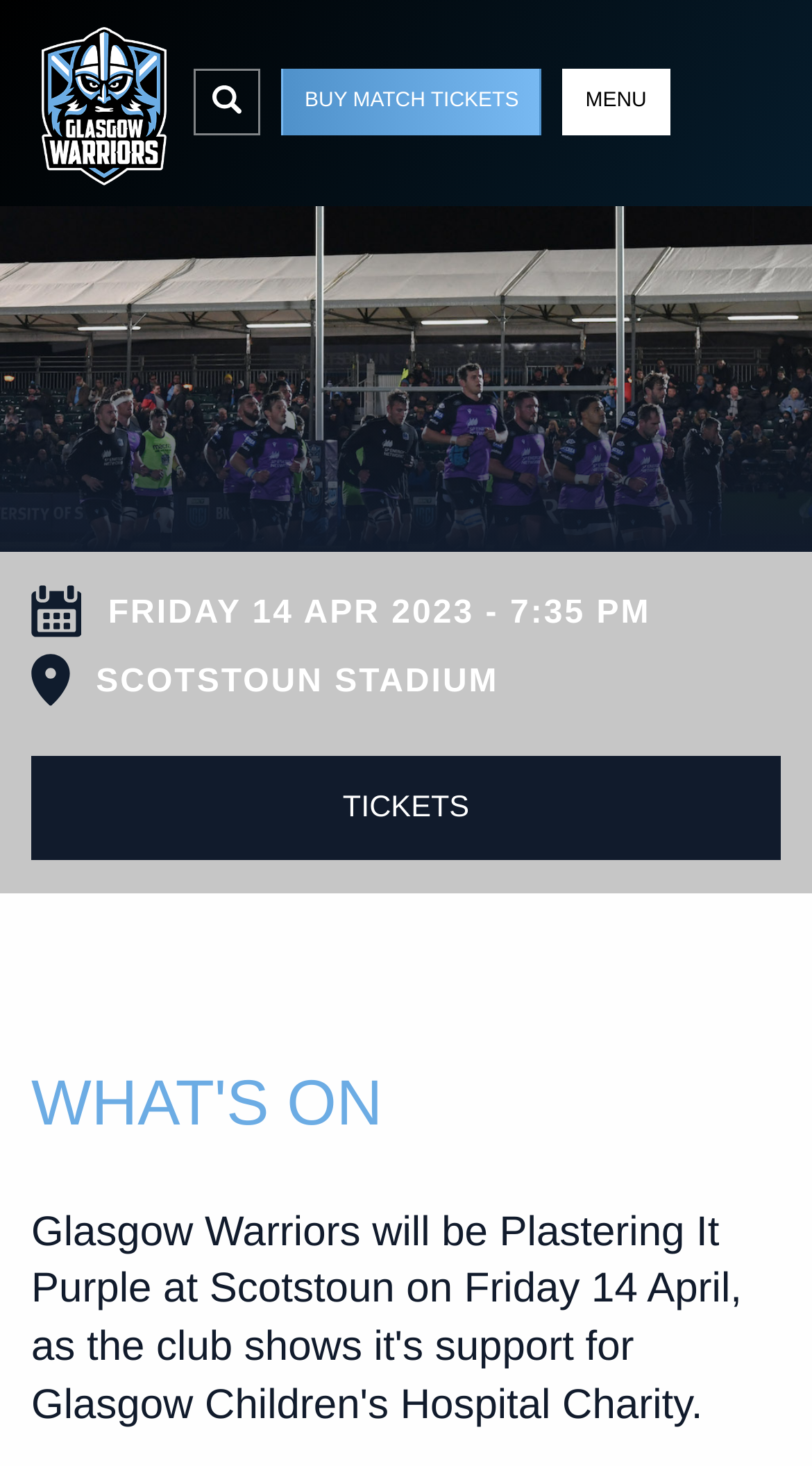Utilize the details in the image to give a detailed response to the question: What is the section of the website that lists events?

I found the section of the website that lists events by looking at the heading element that says 'WHAT'S ON' which is located at the bottom of the page.